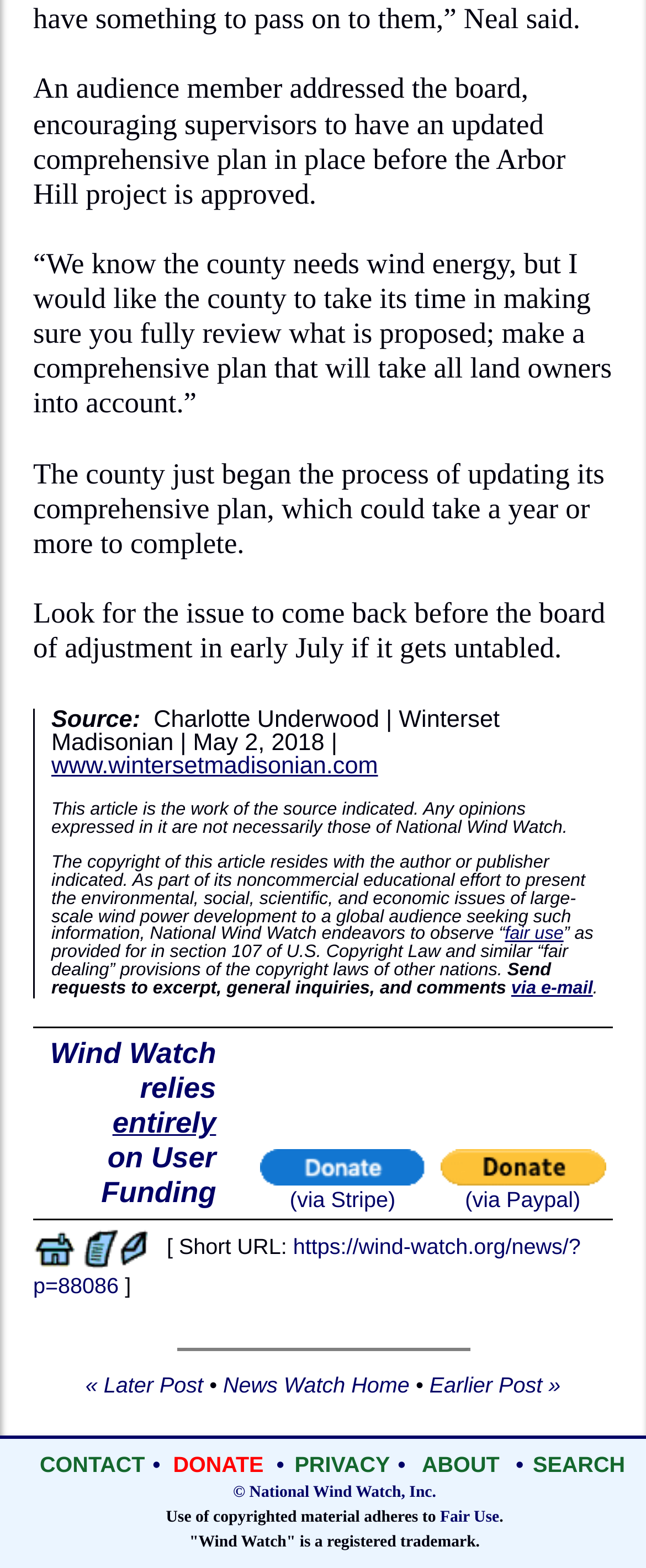Please examine the image and answer the question with a detailed explanation:
What is the topic of the article?

The article discusses the Arbor Hill project and the need for a comprehensive plan before its approval, indicating that the topic is related to wind energy.